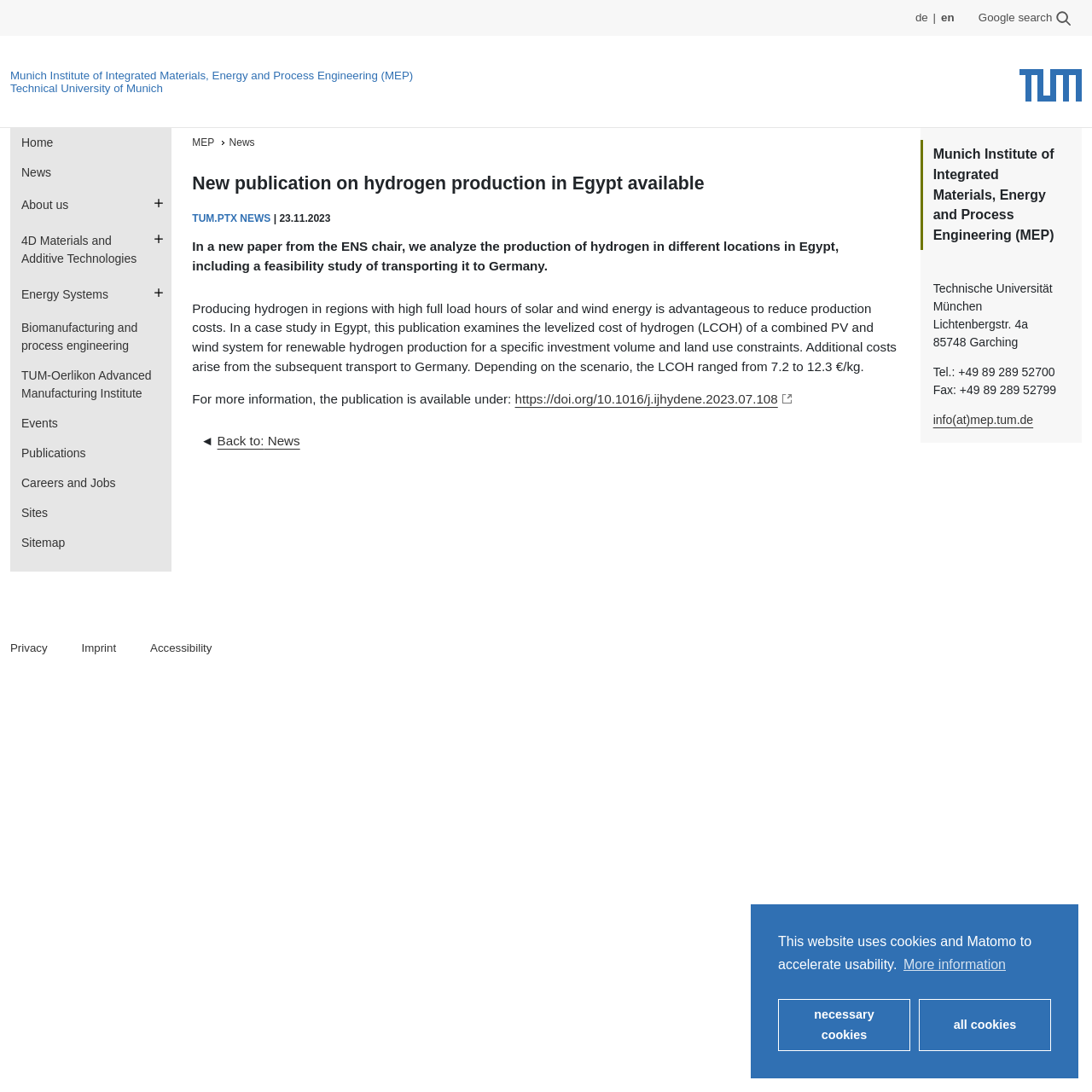Please provide a comprehensive response to the question based on the details in the image: What is the name of the institute?

I found the answer by looking at the link with the text 'Munich Institute of Integrated Materials, Energy and Process Engineering (MEP)' which is located at the top left corner of the webpage, and also in the complementary section at the bottom right corner of the webpage.